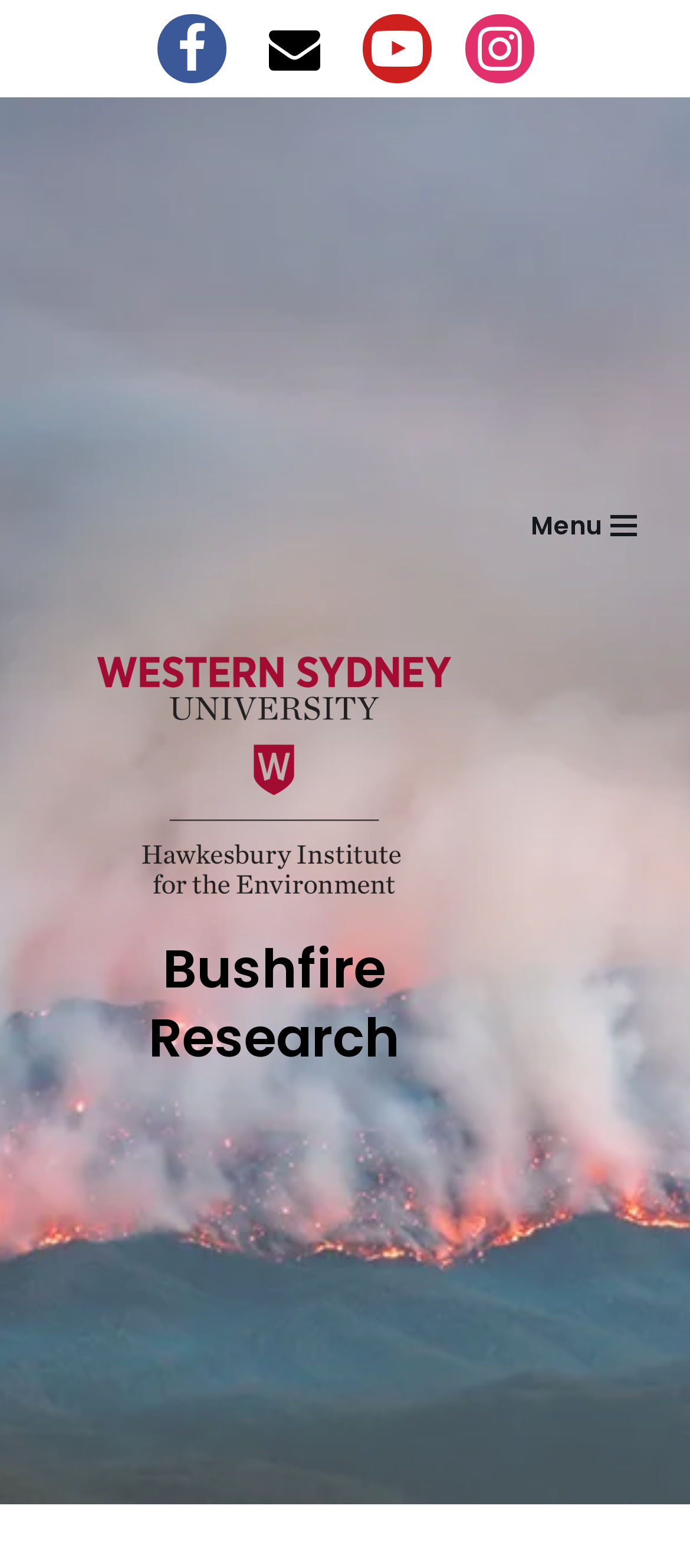Describe all the visual and textual components of the webpage comprehensively.

The webpage is about Dr. Jinyan (Jim) Yang's research on bushfires. At the top left, there is a "Skip to content" link. To the right of it, there are four social media links: Facebook, Email, Youtube, and Instagram, each accompanied by an image. 

Below these links, there is a non-descriptive text element. The main heading "Bushfire Research" is located near the top center of the page. 

On the right side of the page, there is a "Navigation Menu" button. Below the main heading, there is a paragraph of text describing the website's cookie policy. This paragraph is followed by two buttons: "Cookie Settings" and "Accept All".